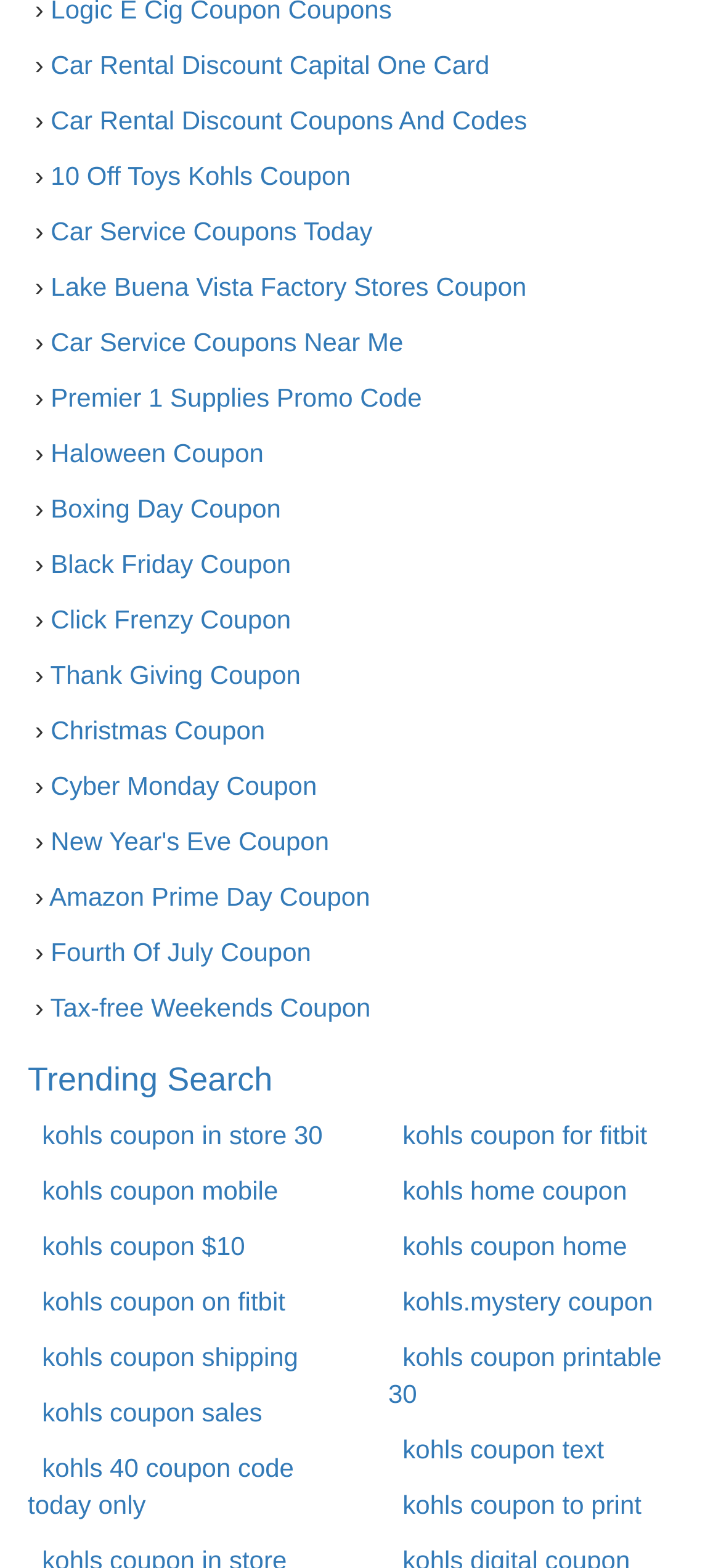Locate the bounding box coordinates of the area to click to fulfill this instruction: "Subscribe with email". The bounding box should be presented as four float numbers between 0 and 1, in the order [left, top, right, bottom].

None